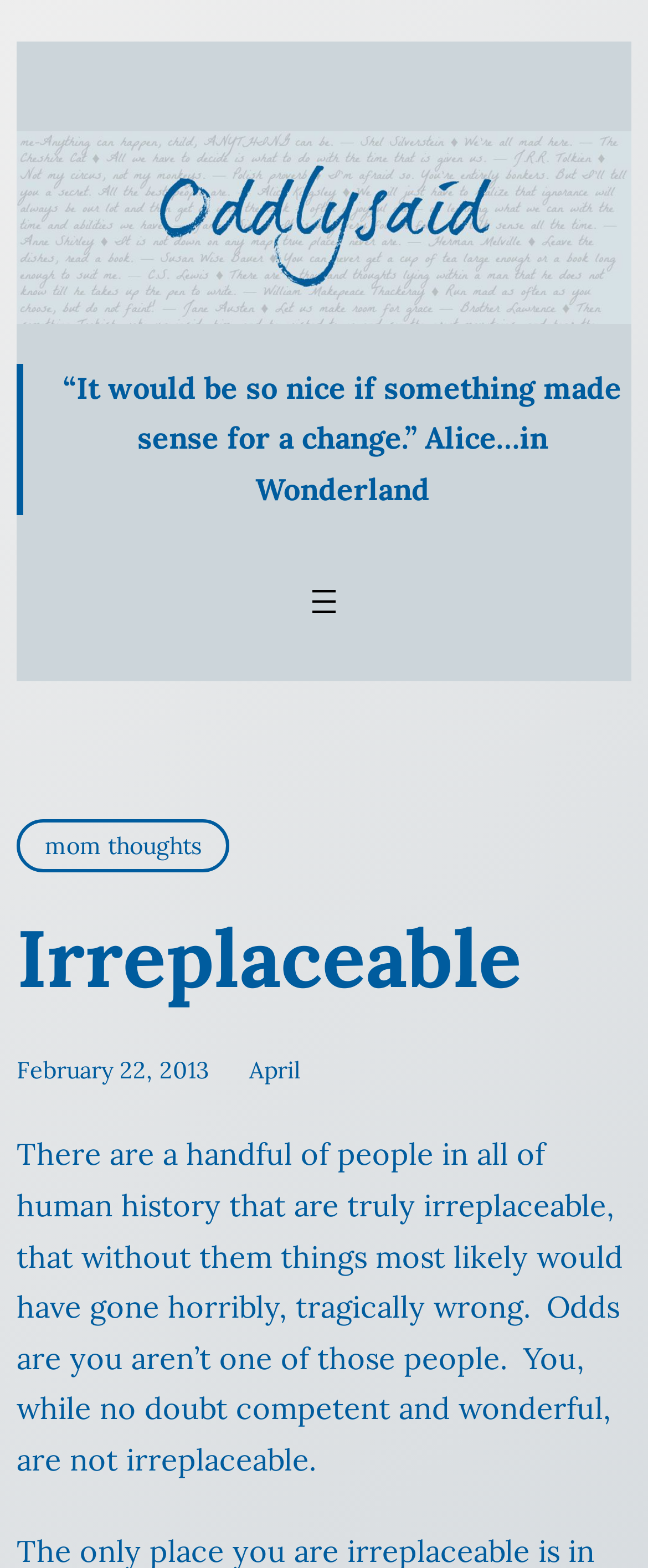Provide your answer to the question using just one word or phrase: What is the quote in the blockquote?

Alice in Wonderland